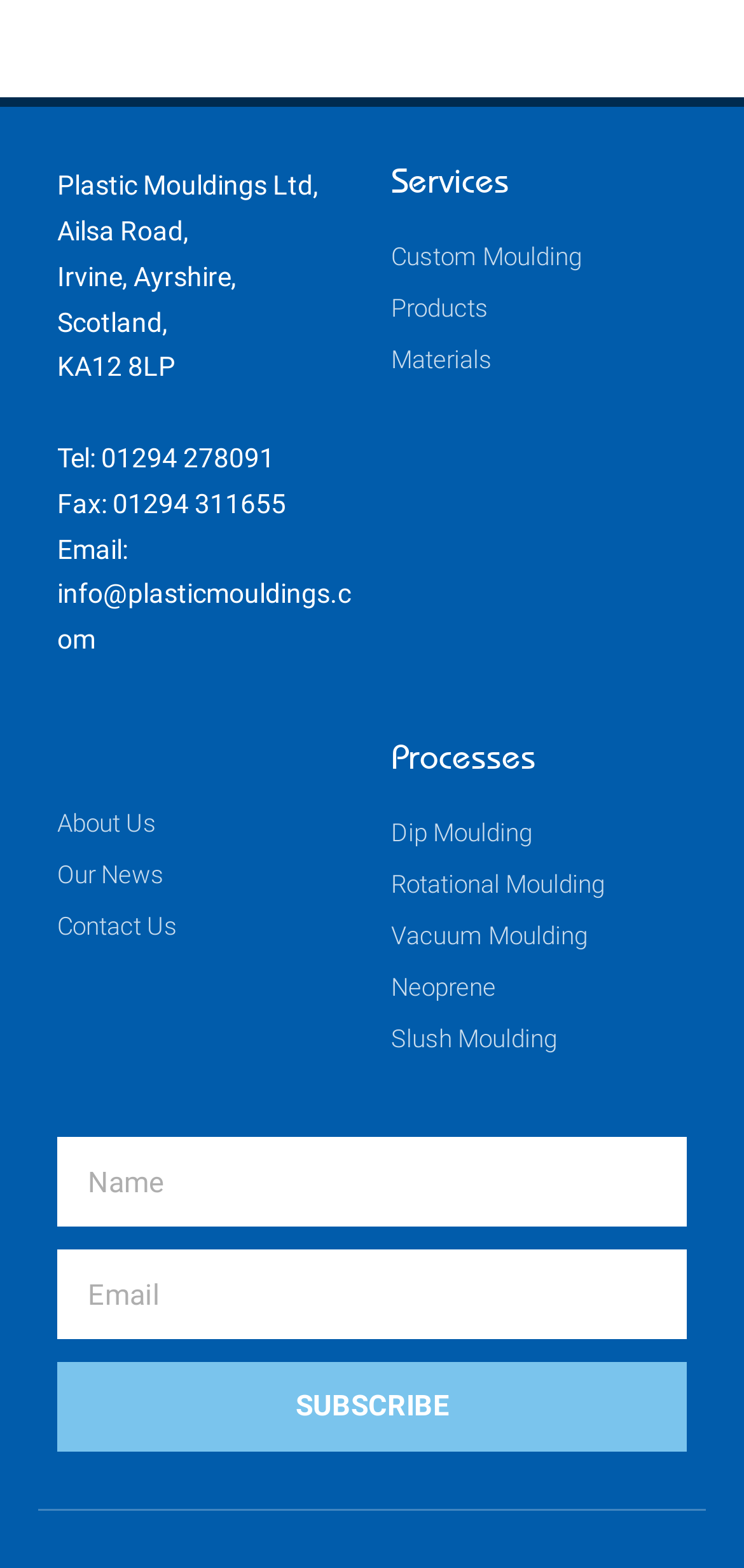Find the bounding box coordinates of the clickable element required to execute the following instruction: "Click on SUBSCRIBE". Provide the coordinates as four float numbers between 0 and 1, i.e., [left, top, right, bottom].

[0.077, 0.869, 0.923, 0.926]